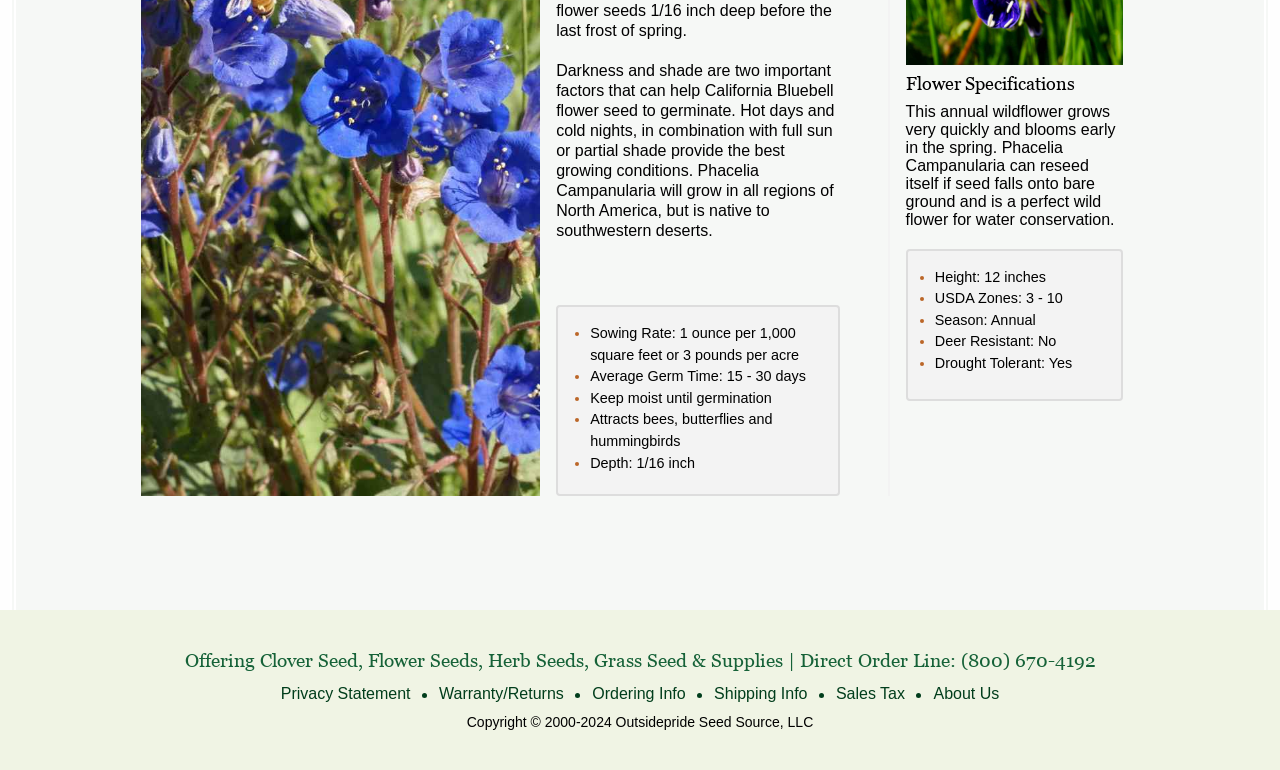Show me the bounding box coordinates of the clickable region to achieve the task as per the instruction: "View 'Ordering Info'".

[0.453, 0.89, 0.545, 0.912]